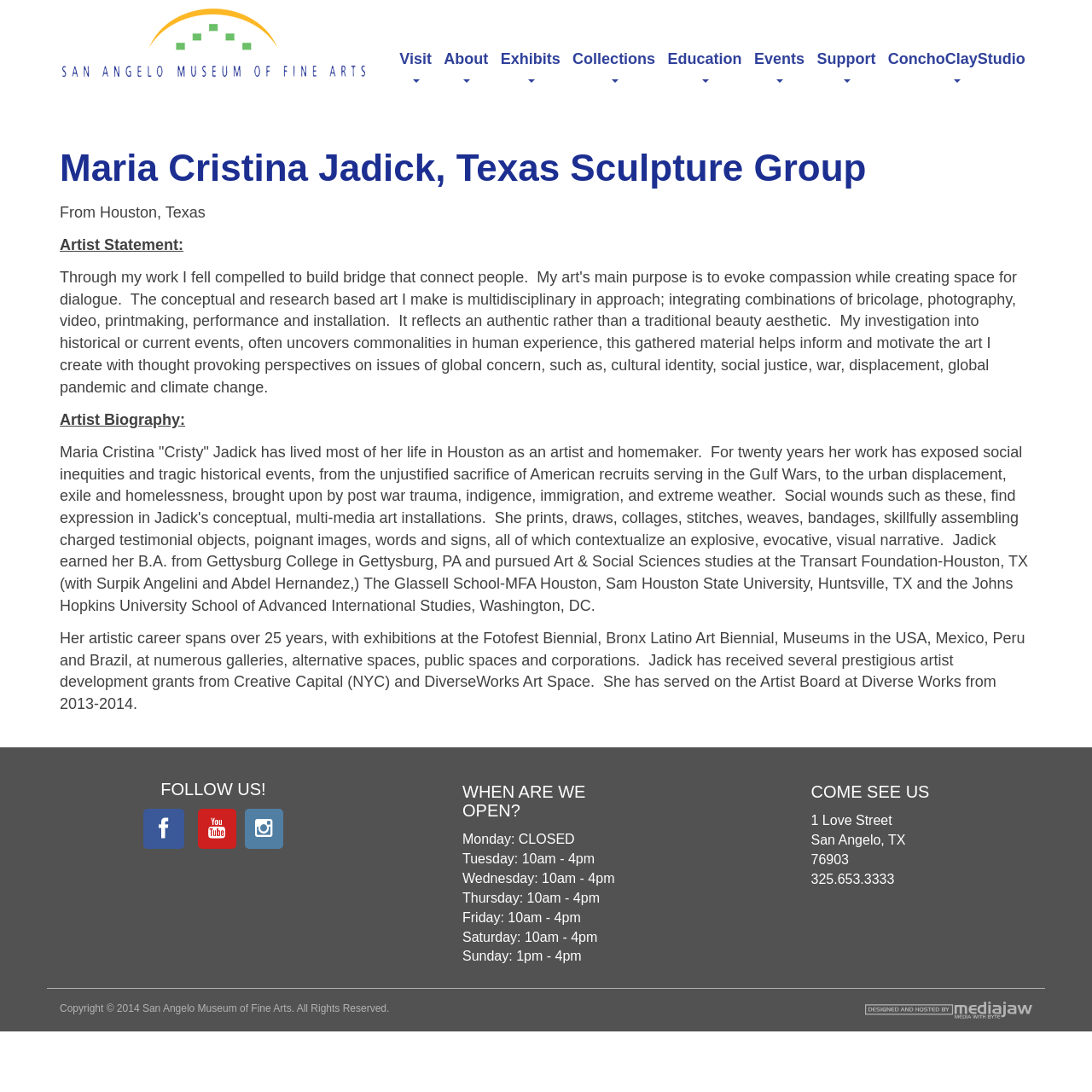Please specify the bounding box coordinates of the clickable region necessary for completing the following instruction: "Visit the San Angelo Museum of Fine Arts website". The coordinates must consist of four float numbers between 0 and 1, i.e., [left, top, right, bottom].

[0.057, 0.026, 0.334, 0.042]